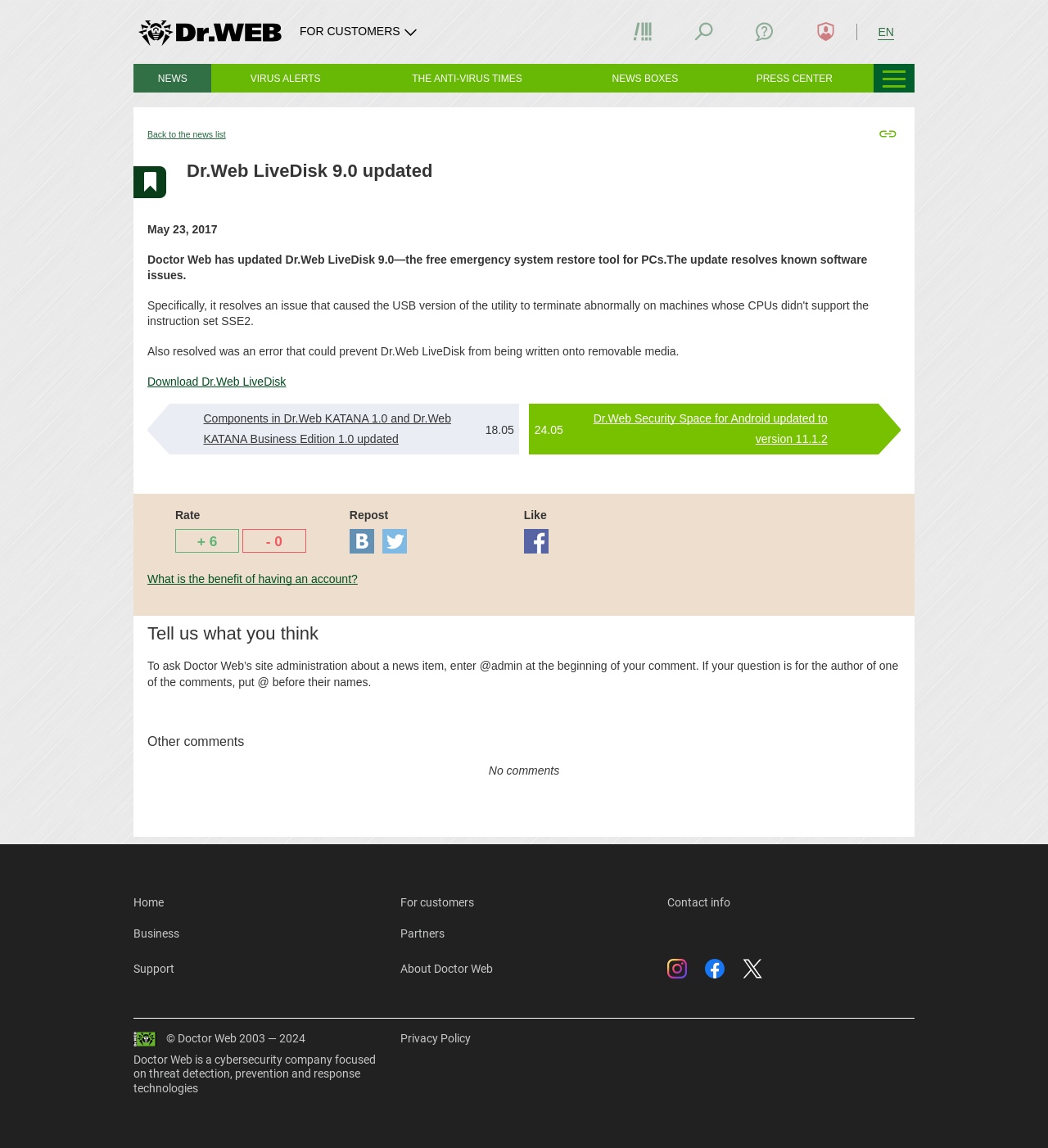Locate the bounding box coordinates of the area to click to fulfill this instruction: "Click the 'FOR CUSTOMERS' link". The bounding box should be presented as four float numbers between 0 and 1, in the order [left, top, right, bottom].

[0.284, 0.019, 0.404, 0.037]